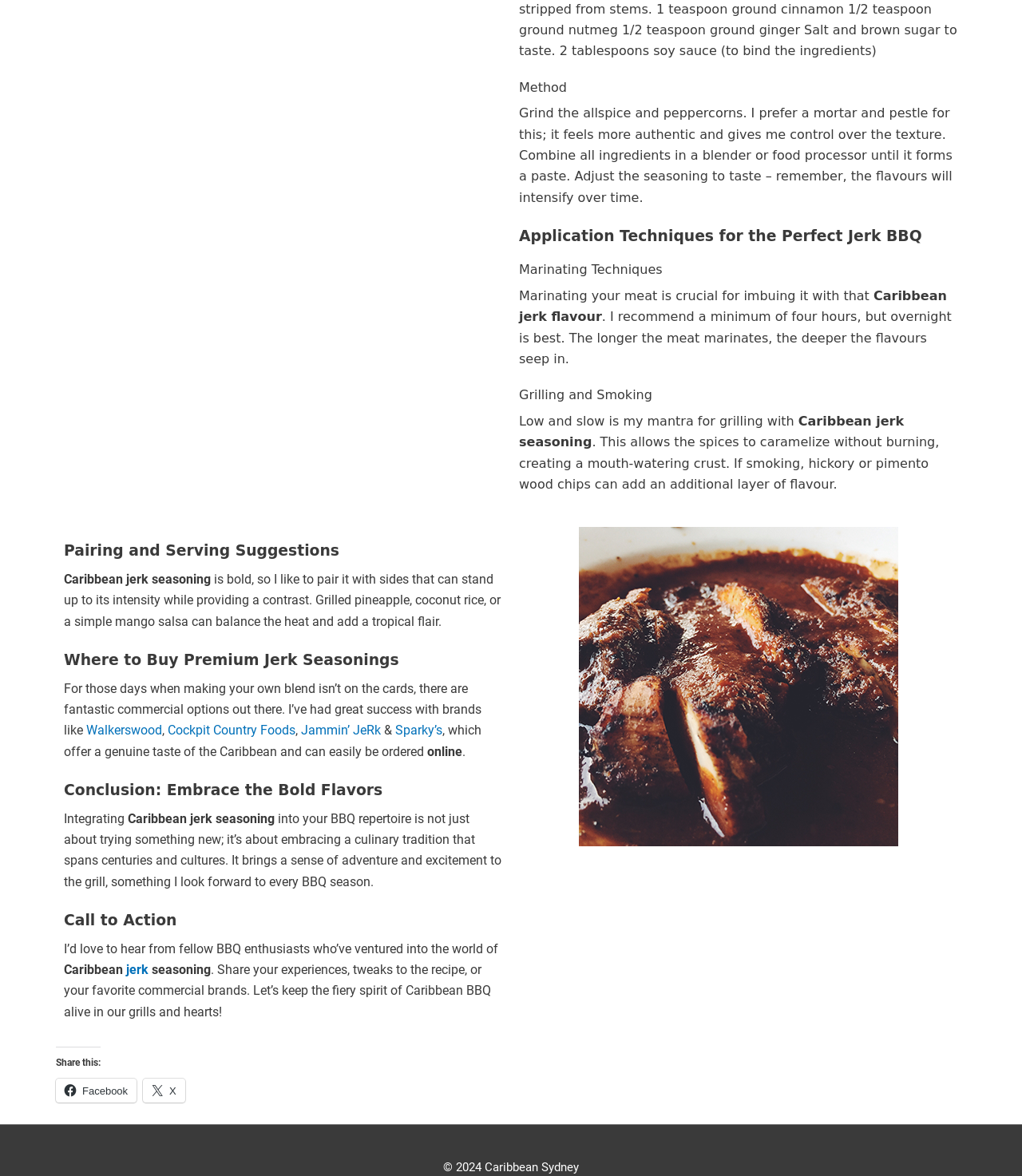Based on the image, provide a detailed response to the question:
What is the first step in making jerk seasoning?

The first step in making jerk seasoning is to grind the allspice and peppercorns, as mentioned in the 'Method' section of the webpage. This is the initial step in preparing the ingredients for the seasoning.